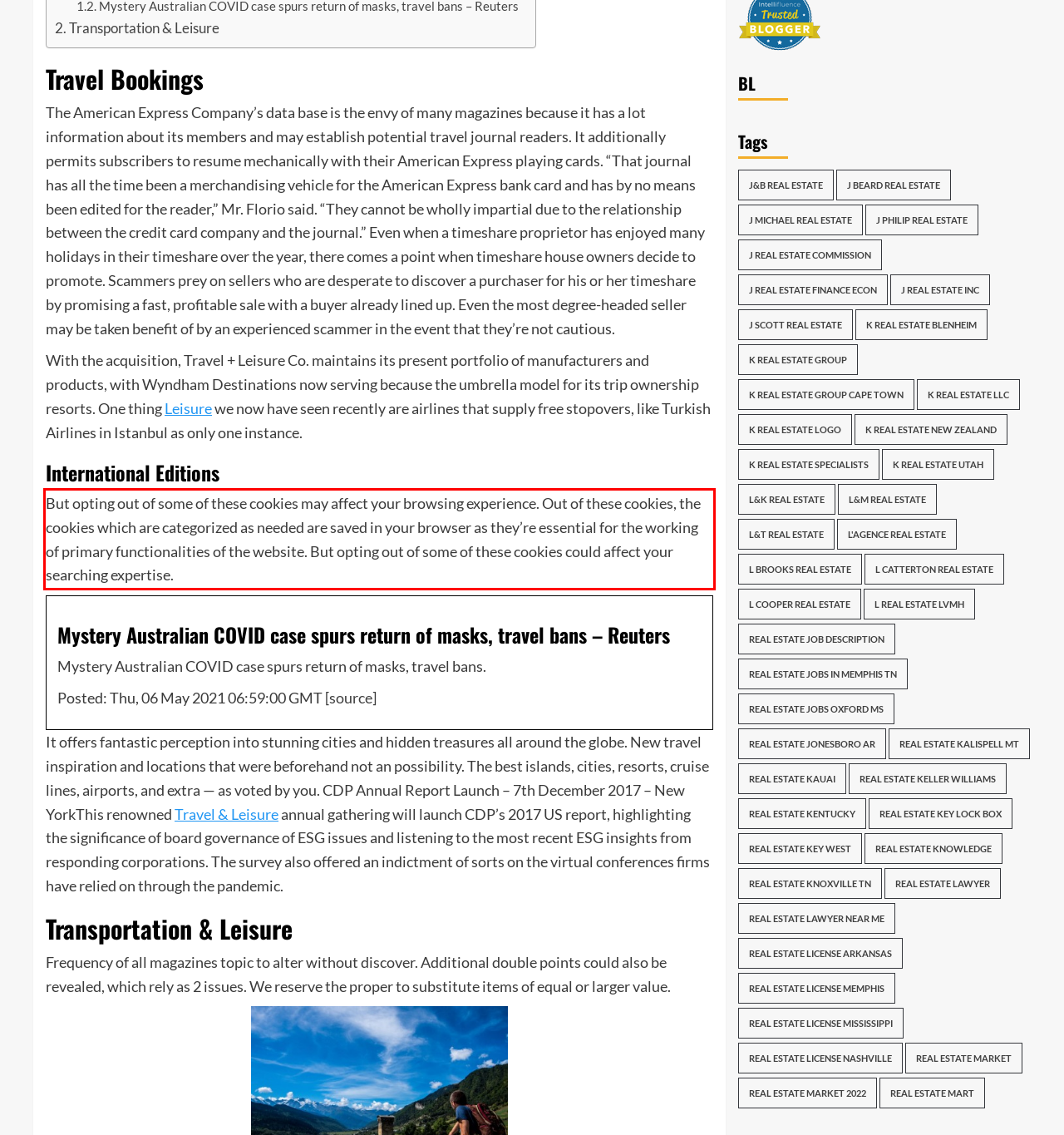Please perform OCR on the text content within the red bounding box that is highlighted in the provided webpage screenshot.

But opting out of some of these cookies may affect your browsing experience. Out of these cookies, the cookies which are categorized as needed are saved in your browser as they’re essential for the working of primary functionalities of the website. But opting out of some of these cookies could affect your searching expertise.